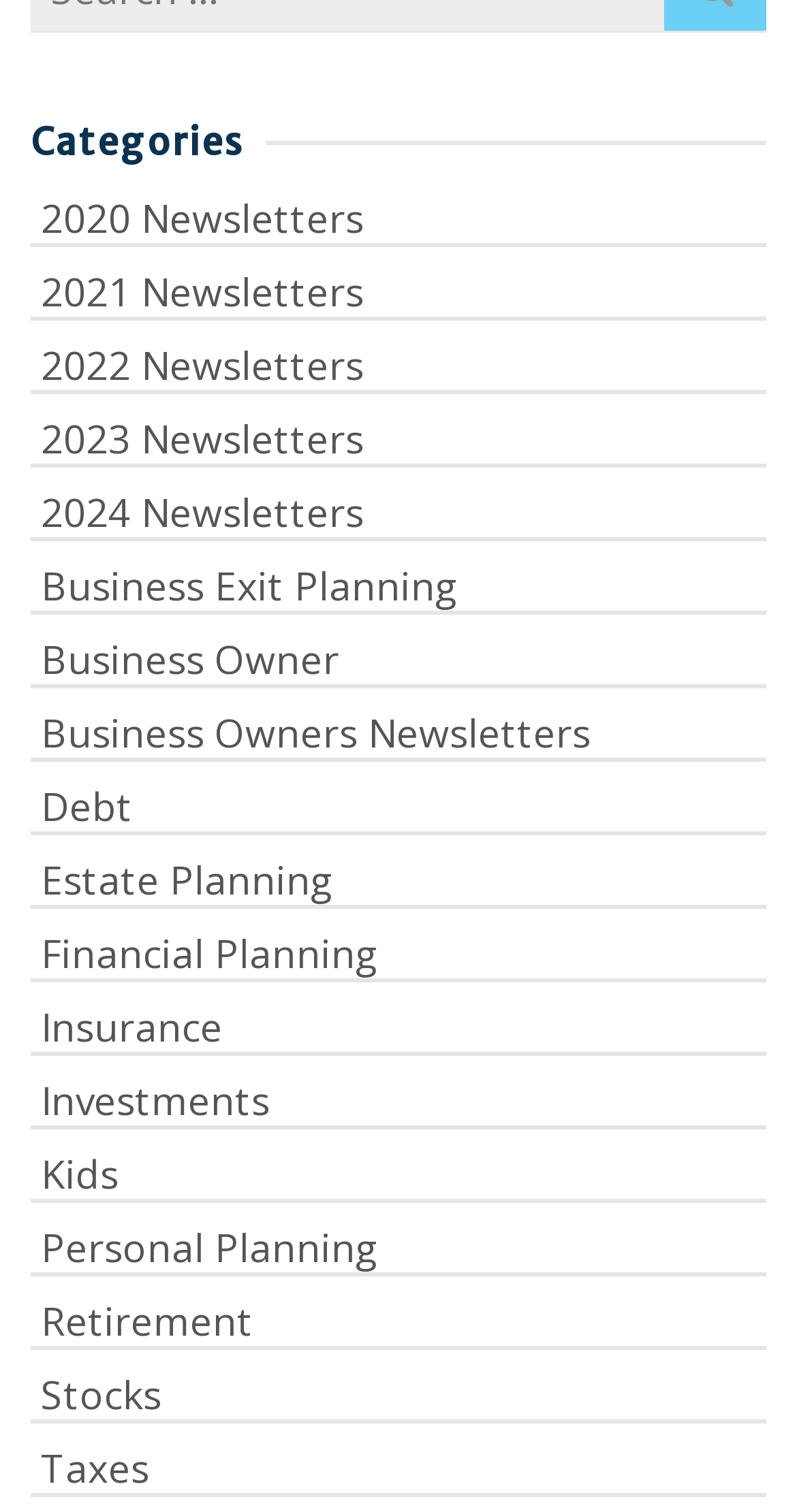How many newsletter years are listed?
Offer a detailed and exhaustive answer to the question.

There are five links for newsletters, each corresponding to a different year: 2020, 2021, 2022, 2023, and 2024.